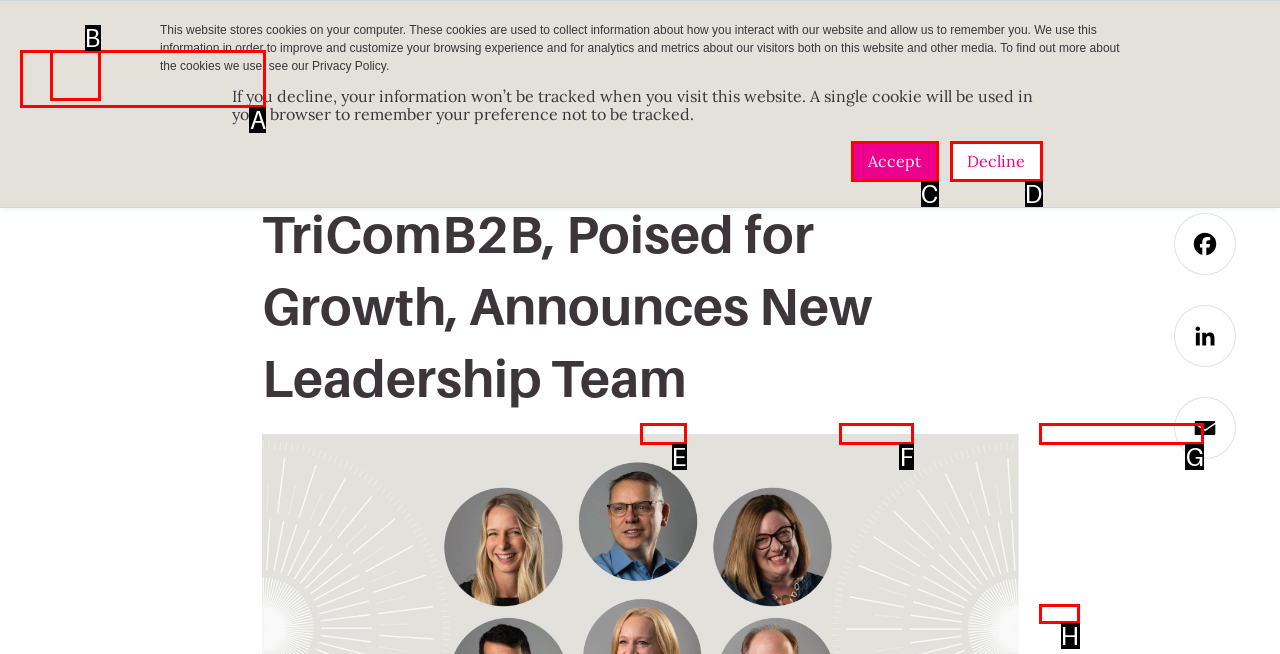Which lettered option should be clicked to perform the following task: Check the 'Blogs'
Respond with the letter of the appropriate option.

H